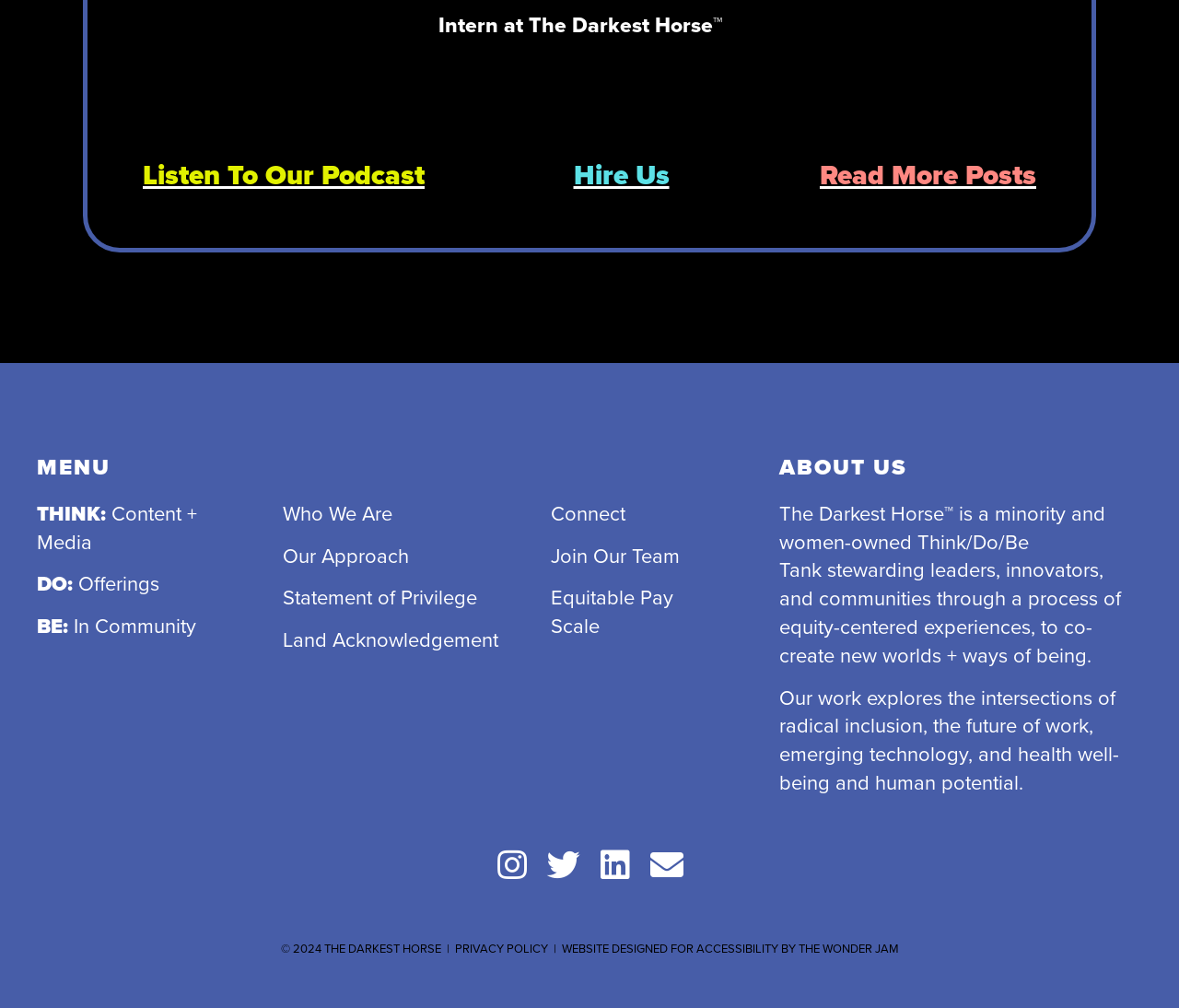Determine the bounding box coordinates for the region that must be clicked to execute the following instruction: "Read more posts".

[0.695, 0.157, 0.879, 0.191]